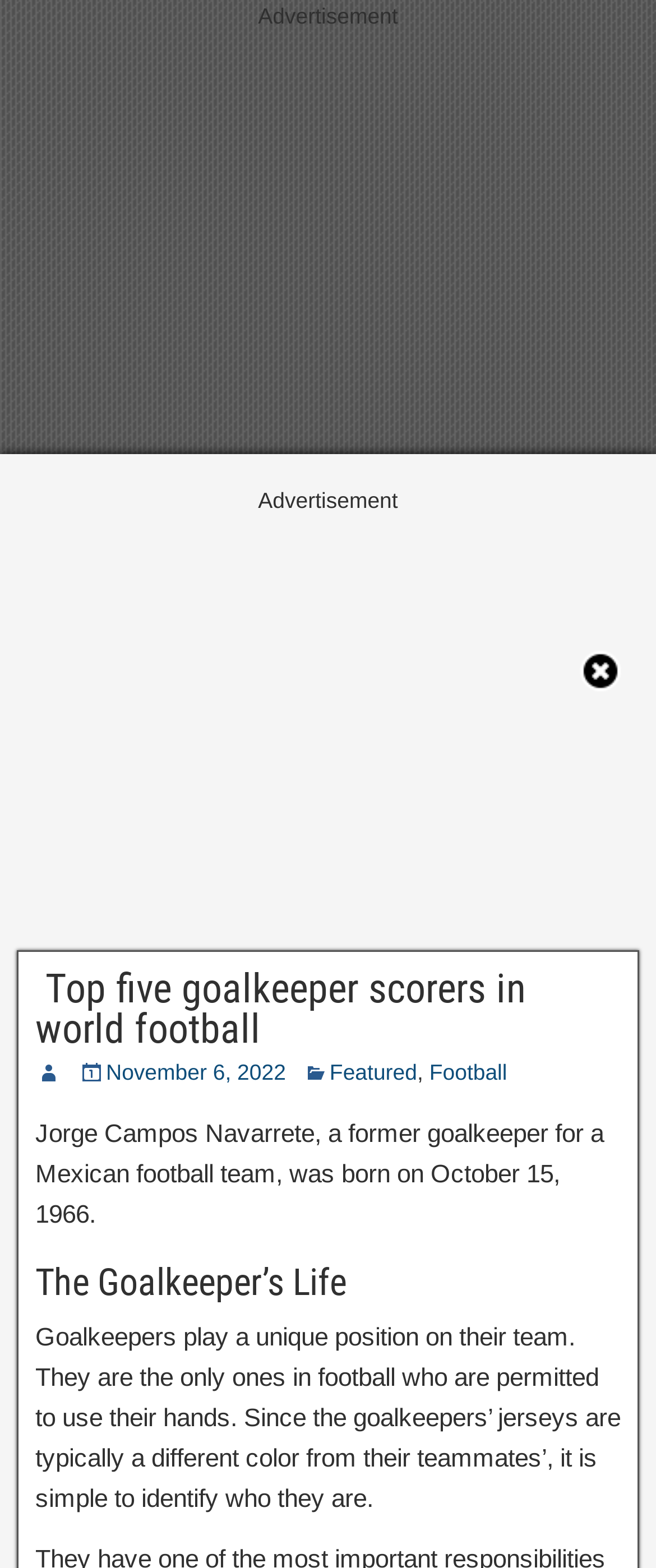Using the information shown in the image, answer the question with as much detail as possible: What is unique about goalkeepers in football?

The text states that goalkeepers are the only ones in football who are permitted to use their hands, which makes them unique compared to other players.